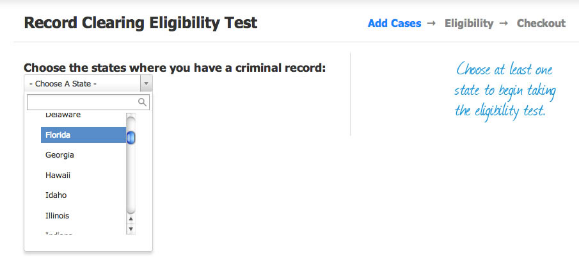Generate an elaborate caption that includes all aspects of the image.

The image titled "Record Clearing Eligibility Test" shows a web interface designed to assist users in determining their eligibility for clearing a criminal record. At the forefront, there is a dropdown menu labeled "Choose a State" where users can select the state in which they have a criminal record. The options include various states, with "Florida" highlighted for selection, indicating it's a relevant choice for visitors from that state. To the right of the dropdown, a prompt encourages users to "Choose at least one state to begin taking the eligibility test," emphasizing the necessity of making a selection to proceed with the testing process. This interface is part of an initiative by Recordgone.com, which is currently offering free eligibility testing for expungement, targeting Florida residents specifically.